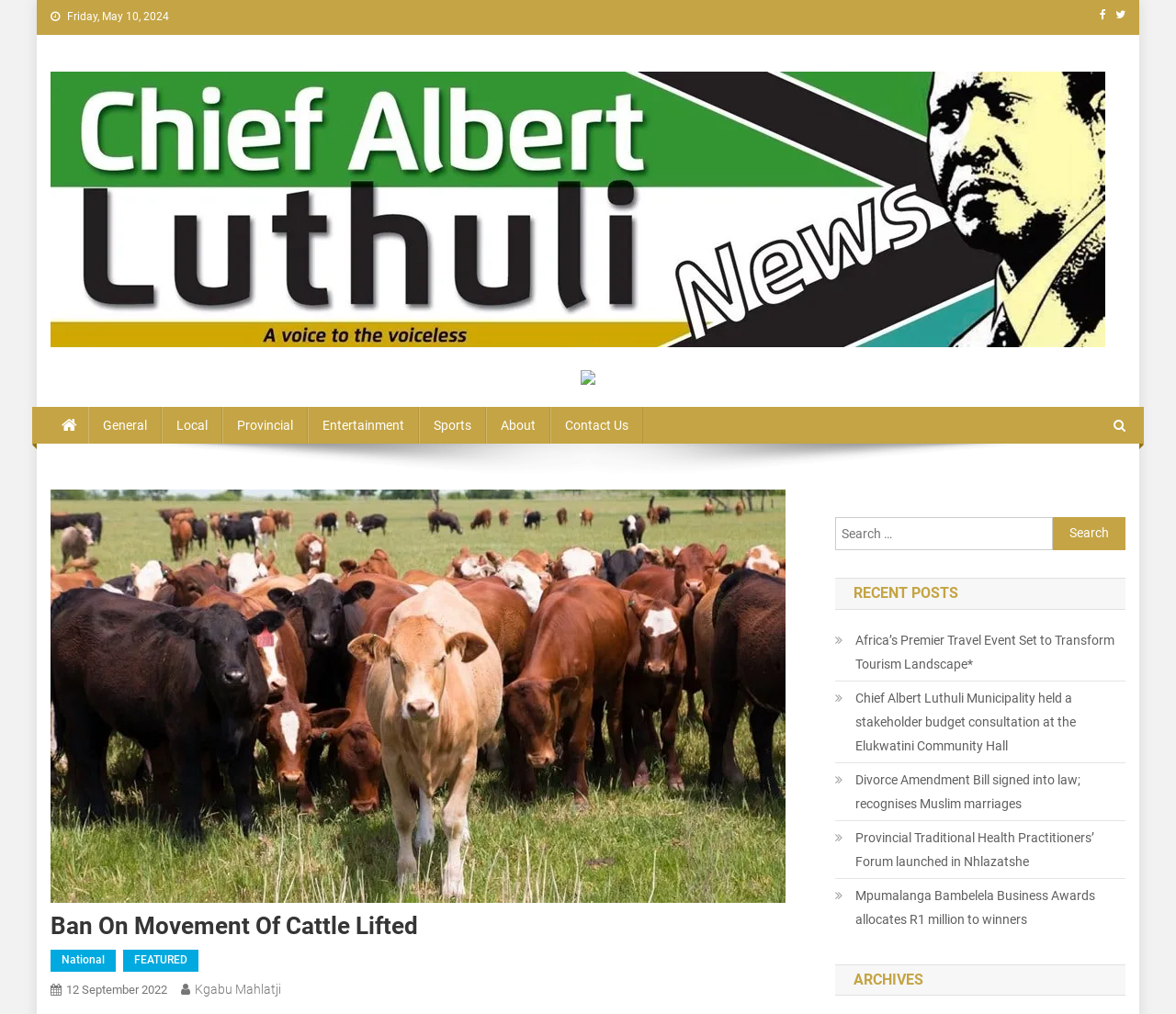Predict the bounding box coordinates for the UI element described as: "National". The coordinates should be four float numbers between 0 and 1, presented as [left, top, right, bottom].

[0.043, 0.937, 0.098, 0.958]